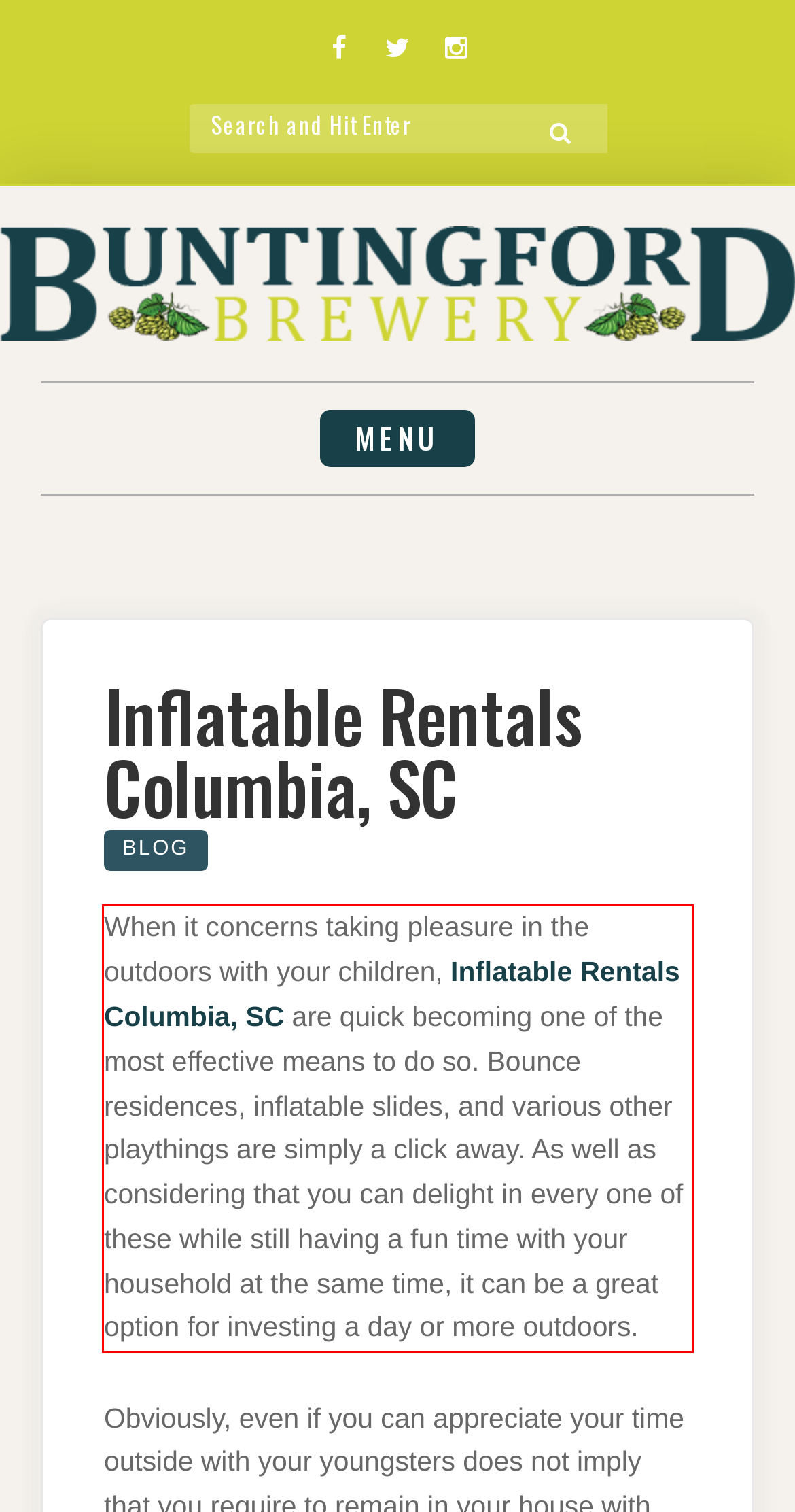By examining the provided screenshot of a webpage, recognize the text within the red bounding box and generate its text content.

When it concerns taking pleasure in the outdoors with your children, Inflatable Rentals Columbia, SC are quick becoming one of the most effective means to do so. Bounce residences, inflatable slides, and various other playthings are simply a click away. As well as considering that you can delight in every one of these while still having a fun time with your household at the same time, it can be a great option for investing a day or more outdoors.